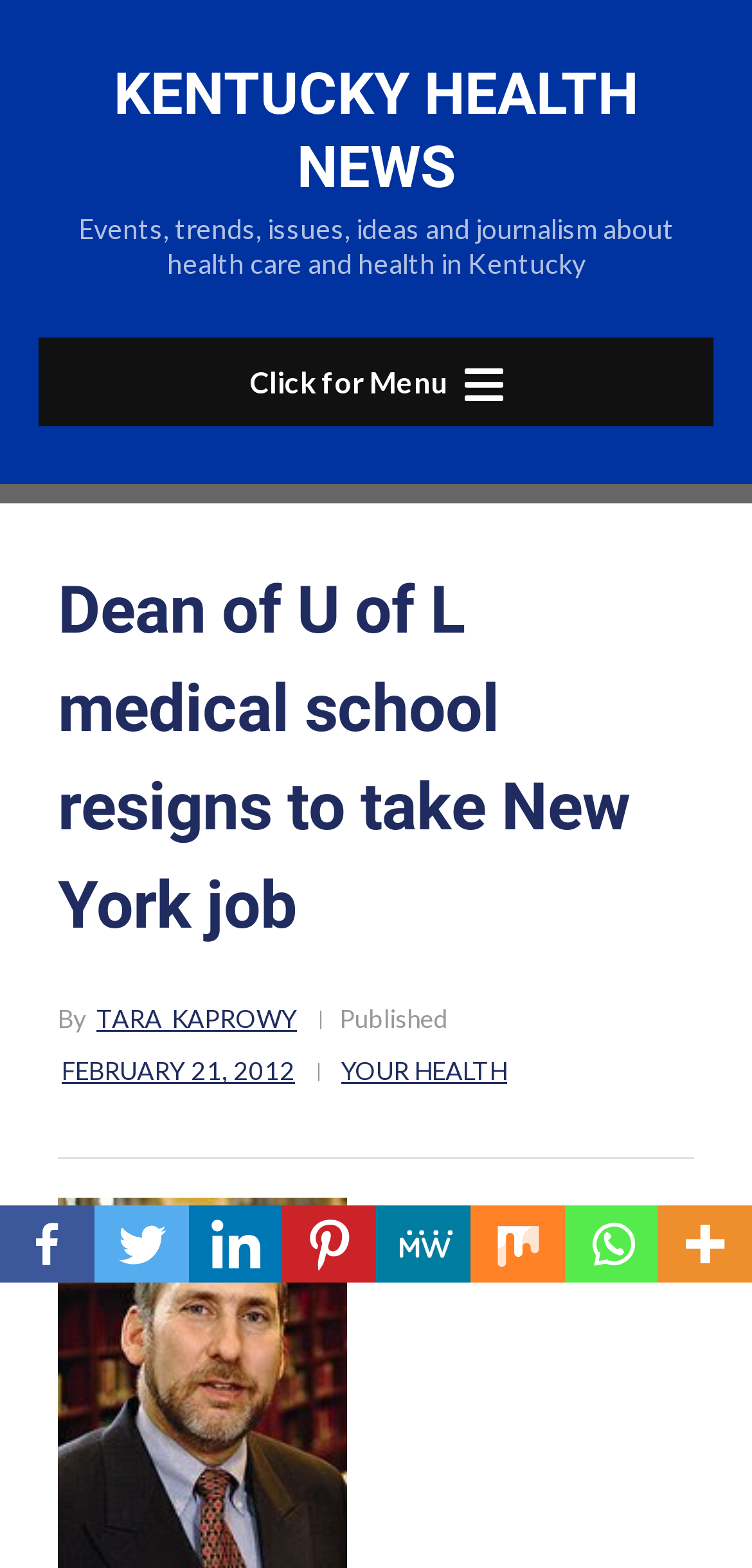Please locate the bounding box coordinates of the element that should be clicked to achieve the given instruction: "Share on Facebook".

[0.0, 0.769, 0.125, 0.818]